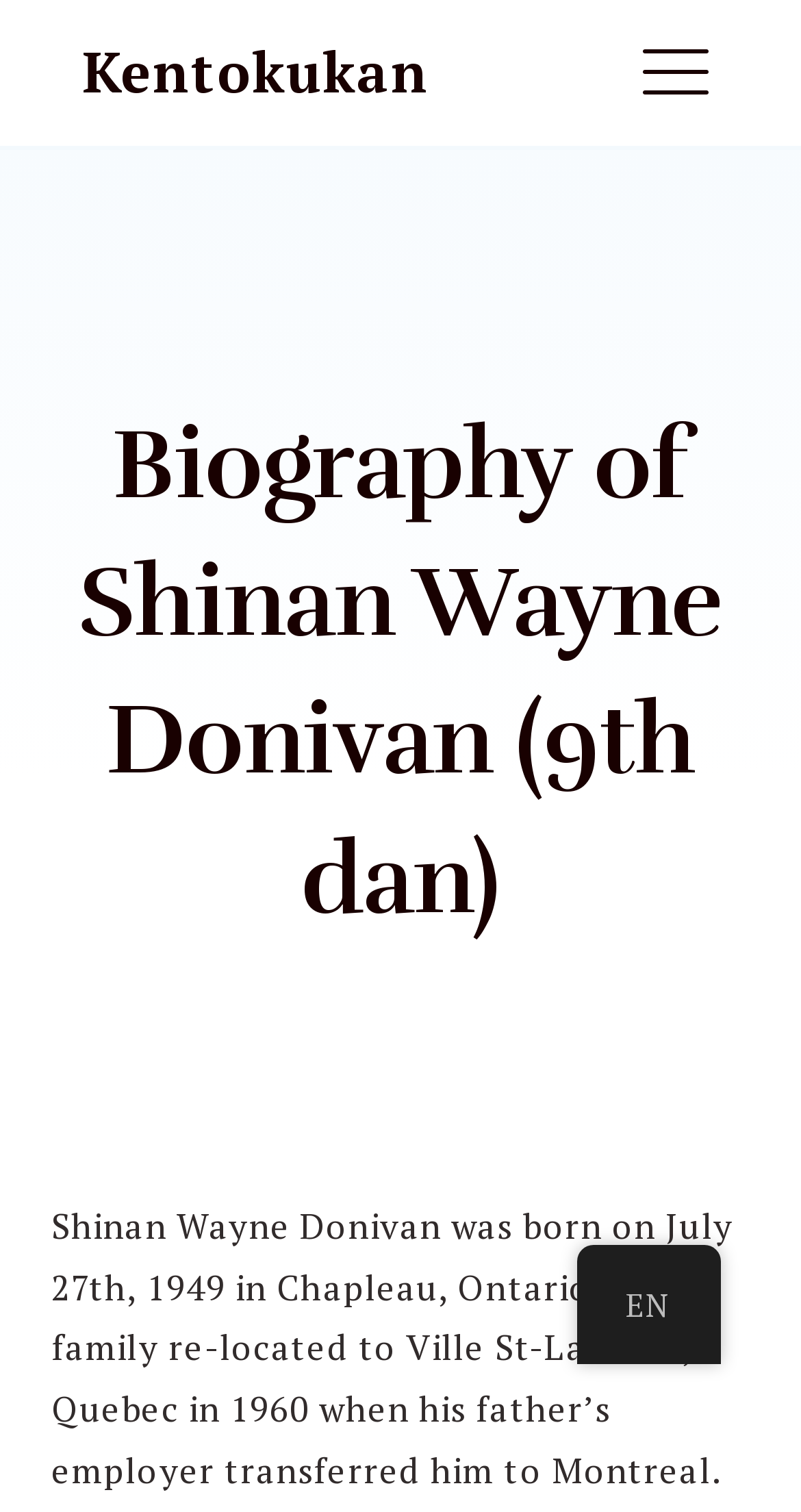Please locate the bounding box coordinates of the element that should be clicked to complete the given instruction: "Search for something".

[0.069, 0.717, 0.803, 0.788]